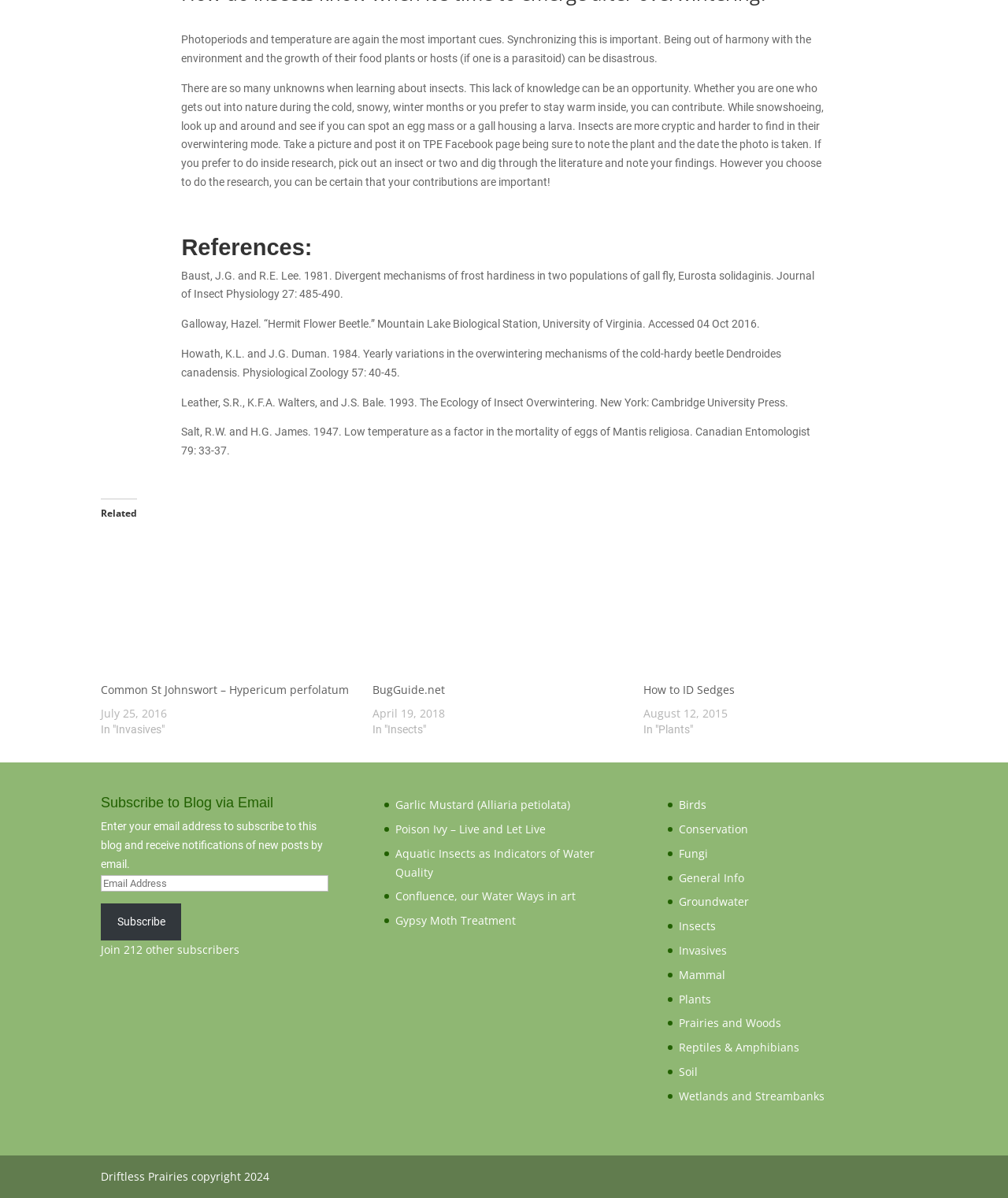What is the purpose of the 'Subscribe to Blog via Email' section?
Look at the webpage screenshot and answer the question with a detailed explanation.

The 'Subscribe to Blog via Email' section allows users to enter their email address to subscribe to the blog and receive notifications of new posts by email, as stated in the text 'Enter your email address to subscribe to this blog and receive notifications of new posts by email.'